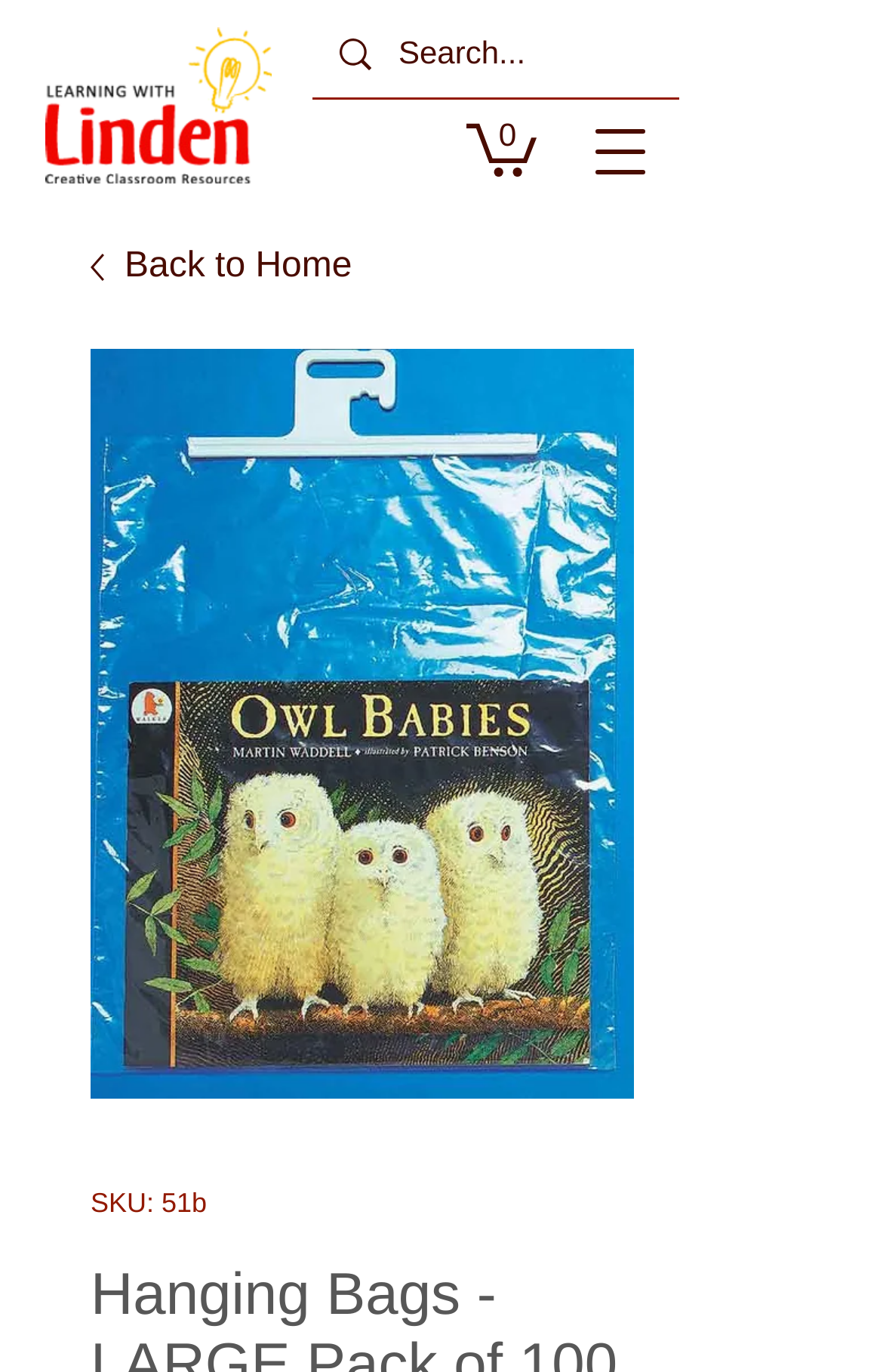What is the product name?
Provide a comprehensive and detailed answer to the question.

I found the product name by looking at the image element with the text 'Hanging Bags - LARGE Pack of 100' which is located at [0.103, 0.254, 0.718, 0.801]. This image is likely to be the product image, and the text is the product name.